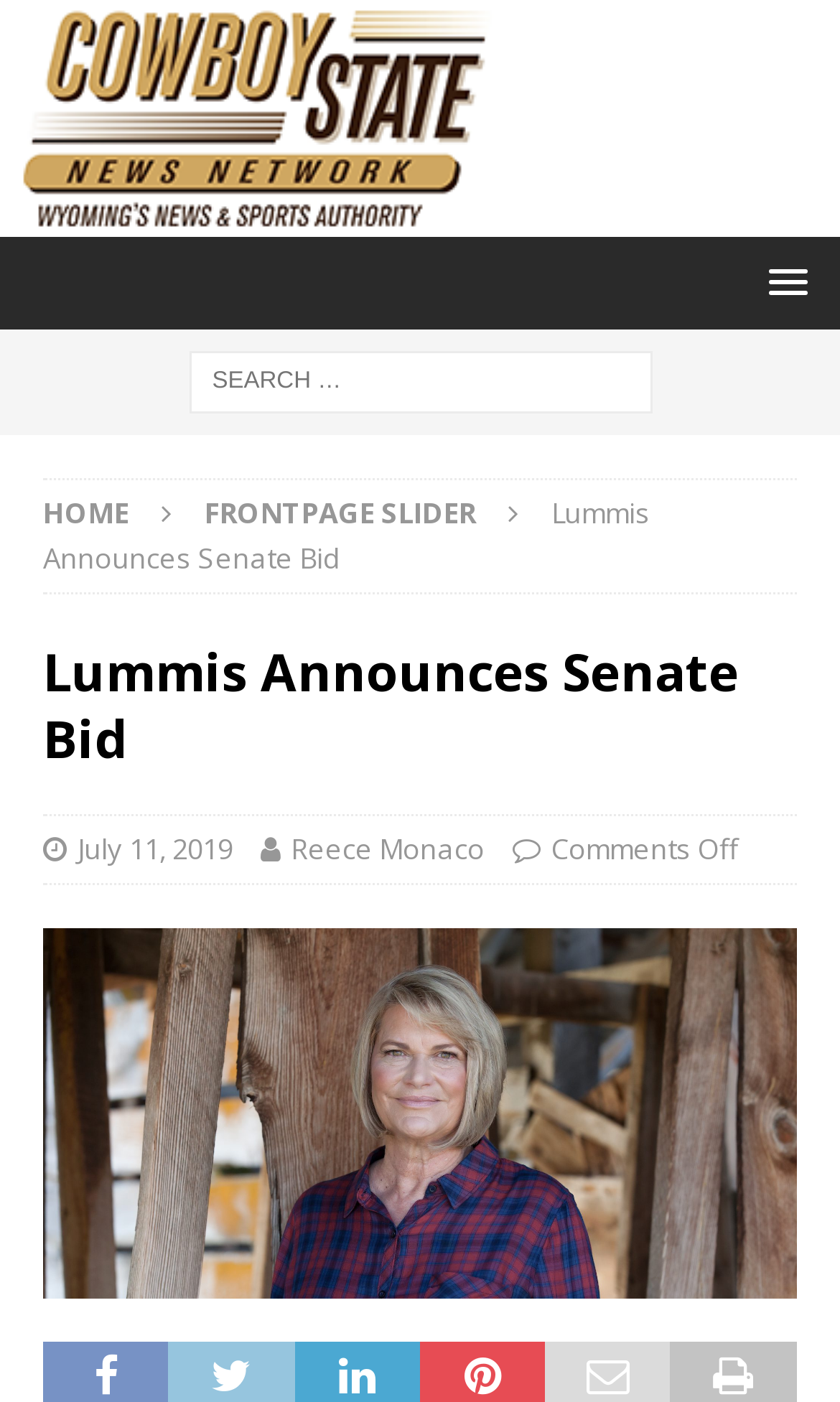Extract the primary headline from the webpage and present its text.

Lummis Announces Senate Bid